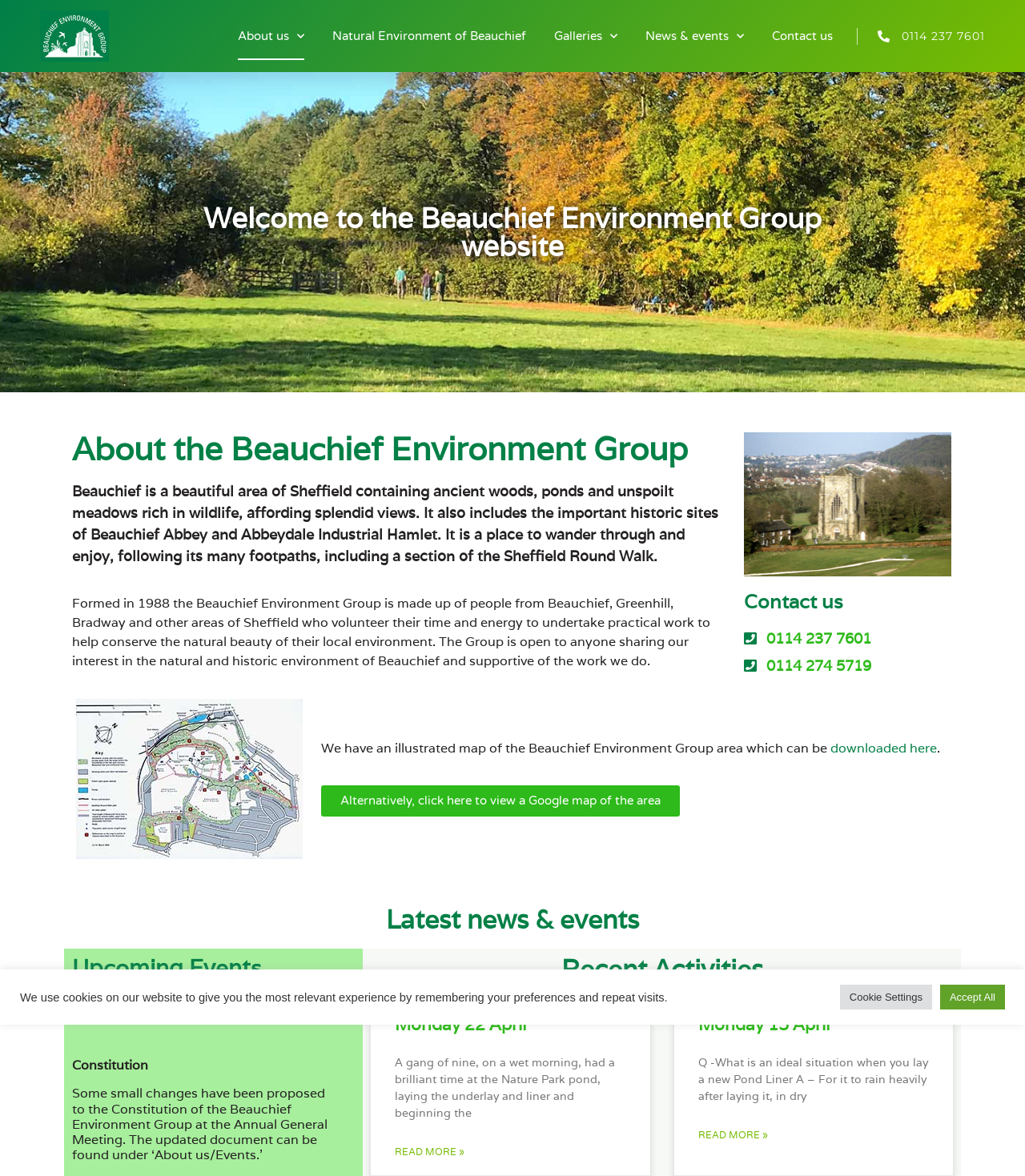Determine the bounding box coordinates of the element's region needed to click to follow the instruction: "Contact us". Provide these coordinates as four float numbers between 0 and 1, formatted as [left, top, right, bottom].

[0.753, 0.01, 0.812, 0.051]